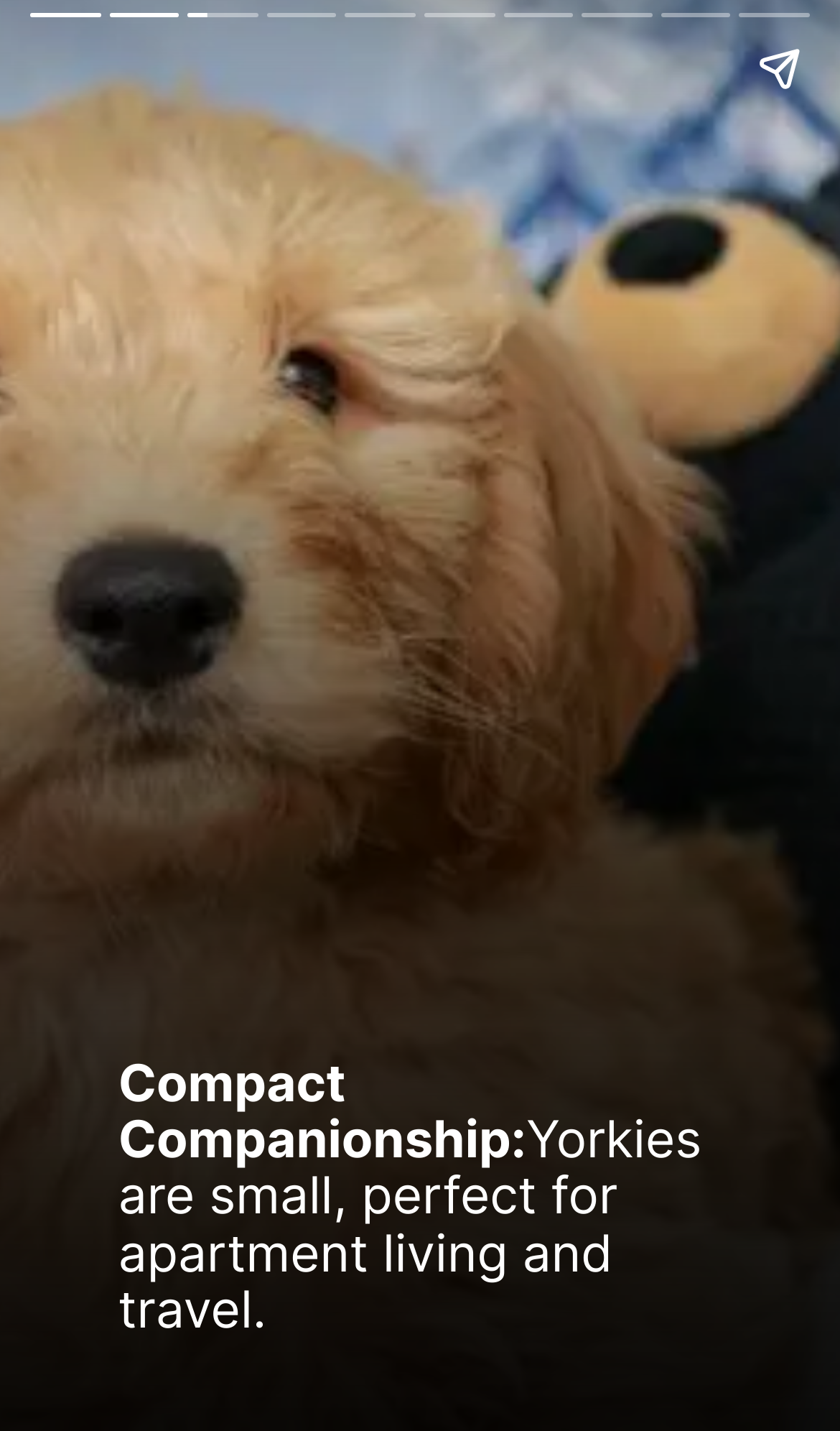Can you locate the main headline on this webpage and provide its text content?

Top 6 Reasons to Own a Yorkie